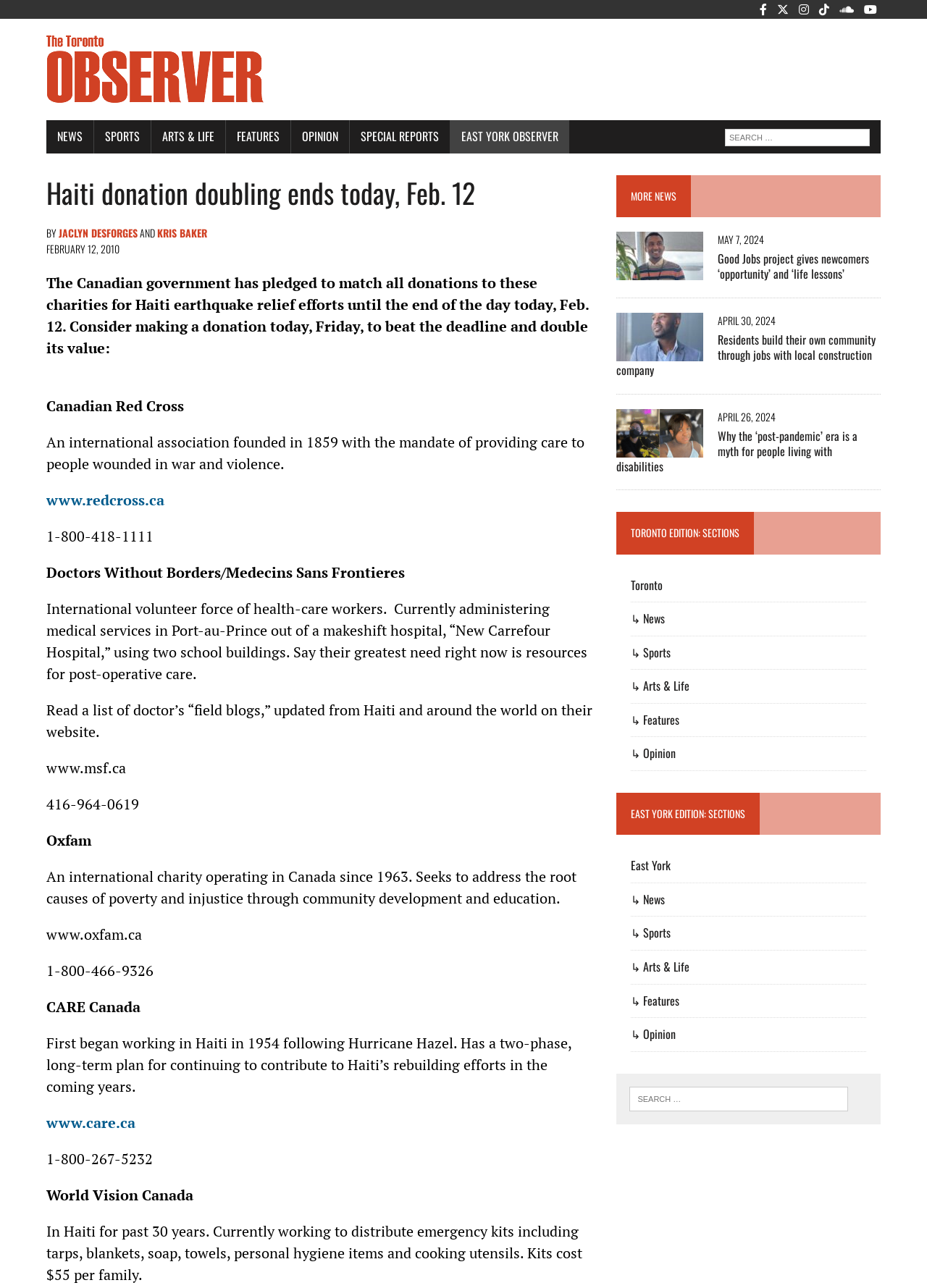Predict the bounding box of the UI element based on this description: "↳ Arts & Life".

[0.681, 0.526, 0.744, 0.539]